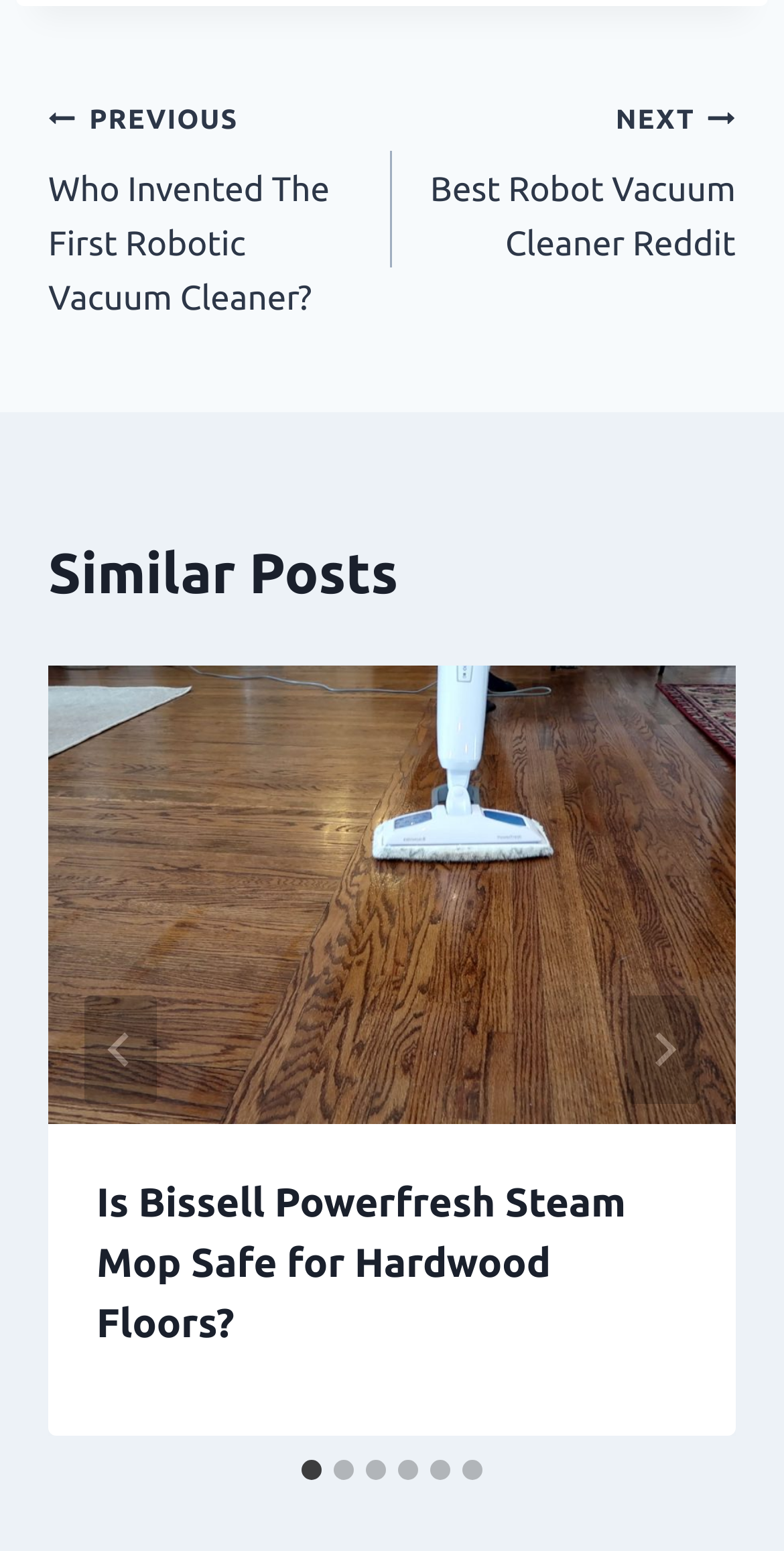Determine the bounding box coordinates of the region to click in order to accomplish the following instruction: "Go to next post". Provide the coordinates as four float numbers between 0 and 1, specifically [left, top, right, bottom].

[0.5, 0.059, 0.938, 0.175]